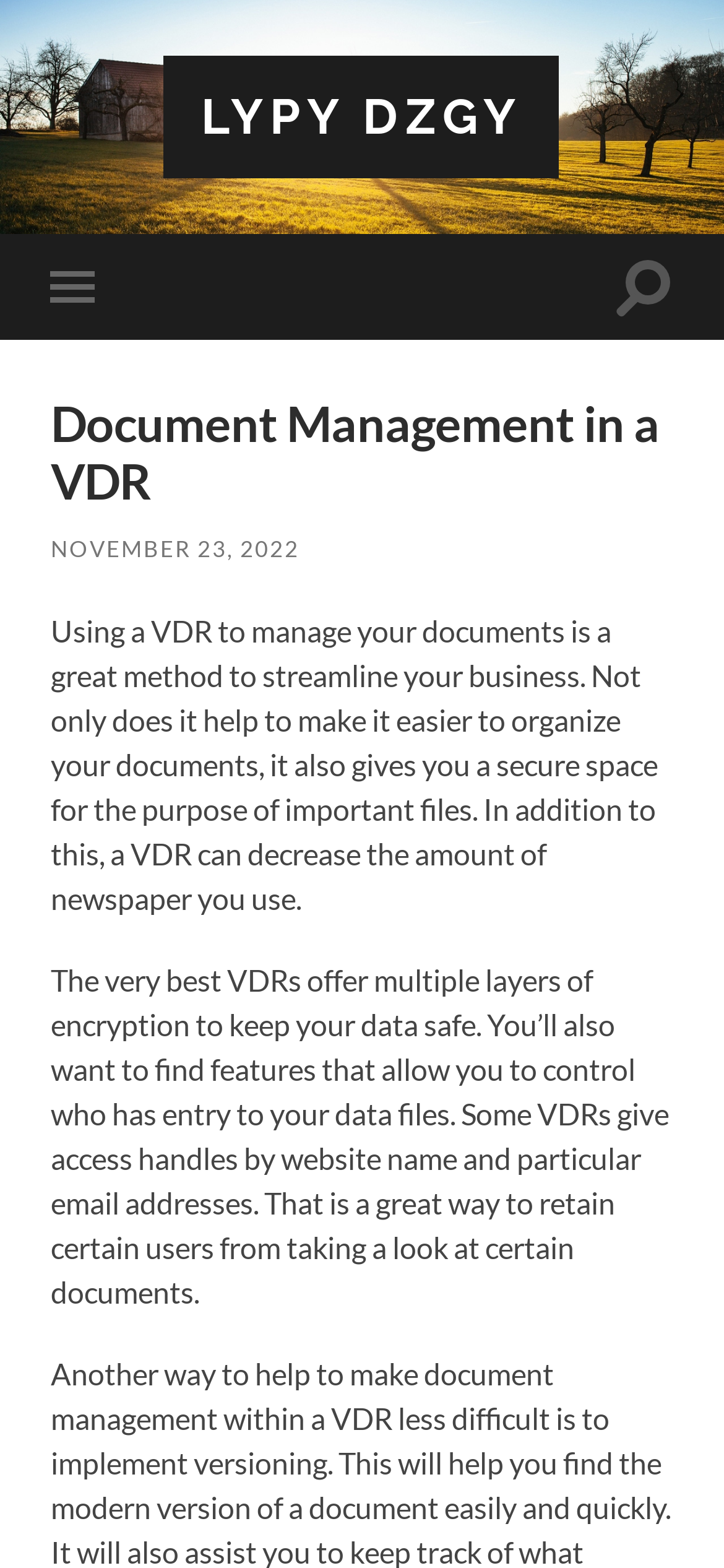Locate the UI element that matches the description Lypy Dzgy in the webpage screenshot. Return the bounding box coordinates in the format (top-left x, top-left y, bottom-right x, bottom-right y), with values ranging from 0 to 1.

[0.278, 0.056, 0.722, 0.092]